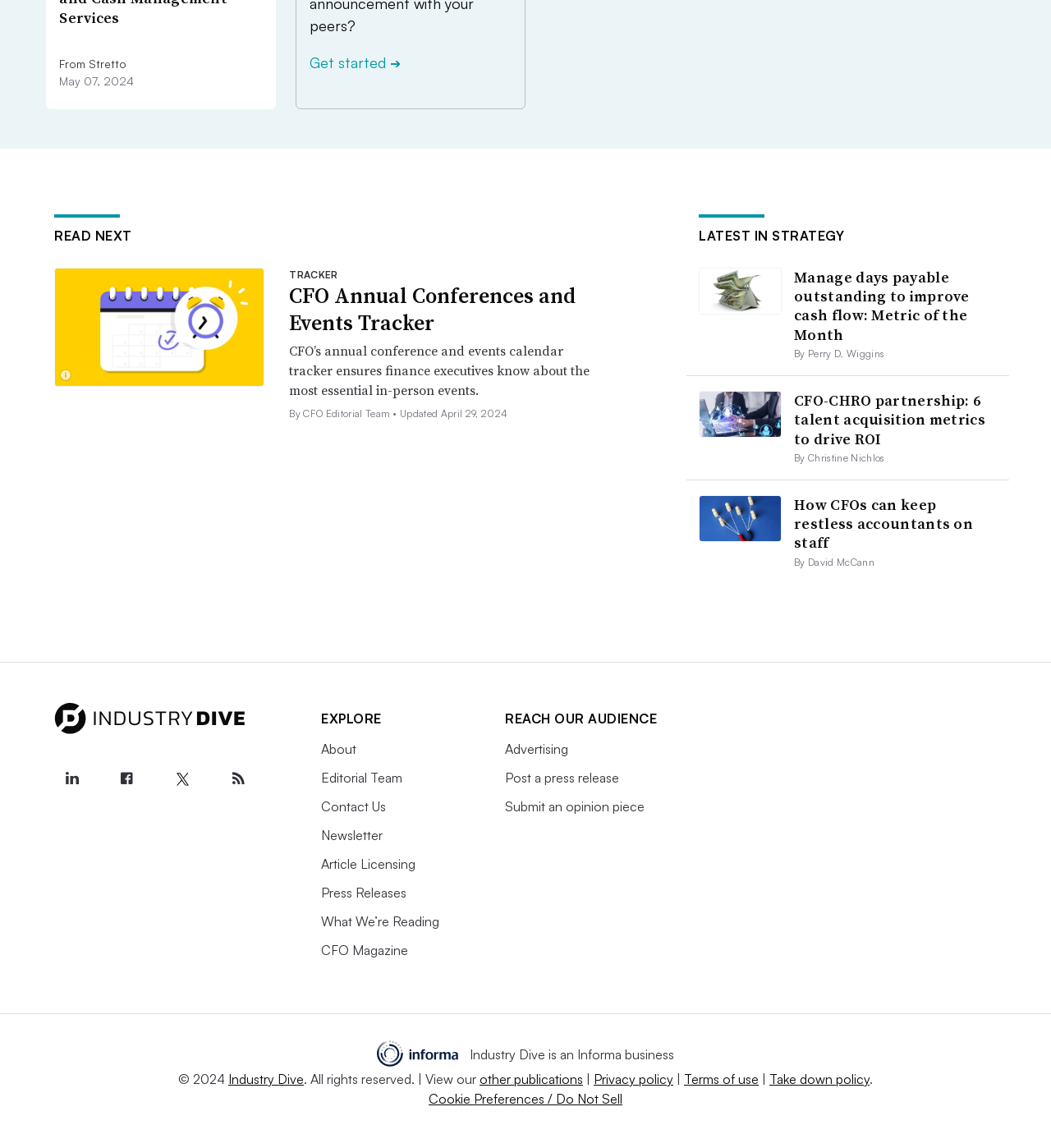Pinpoint the bounding box coordinates of the area that should be clicked to complete the following instruction: "Explore 'About'". The coordinates must be given as four float numbers between 0 and 1, i.e., [left, top, right, bottom].

[0.306, 0.645, 0.339, 0.66]